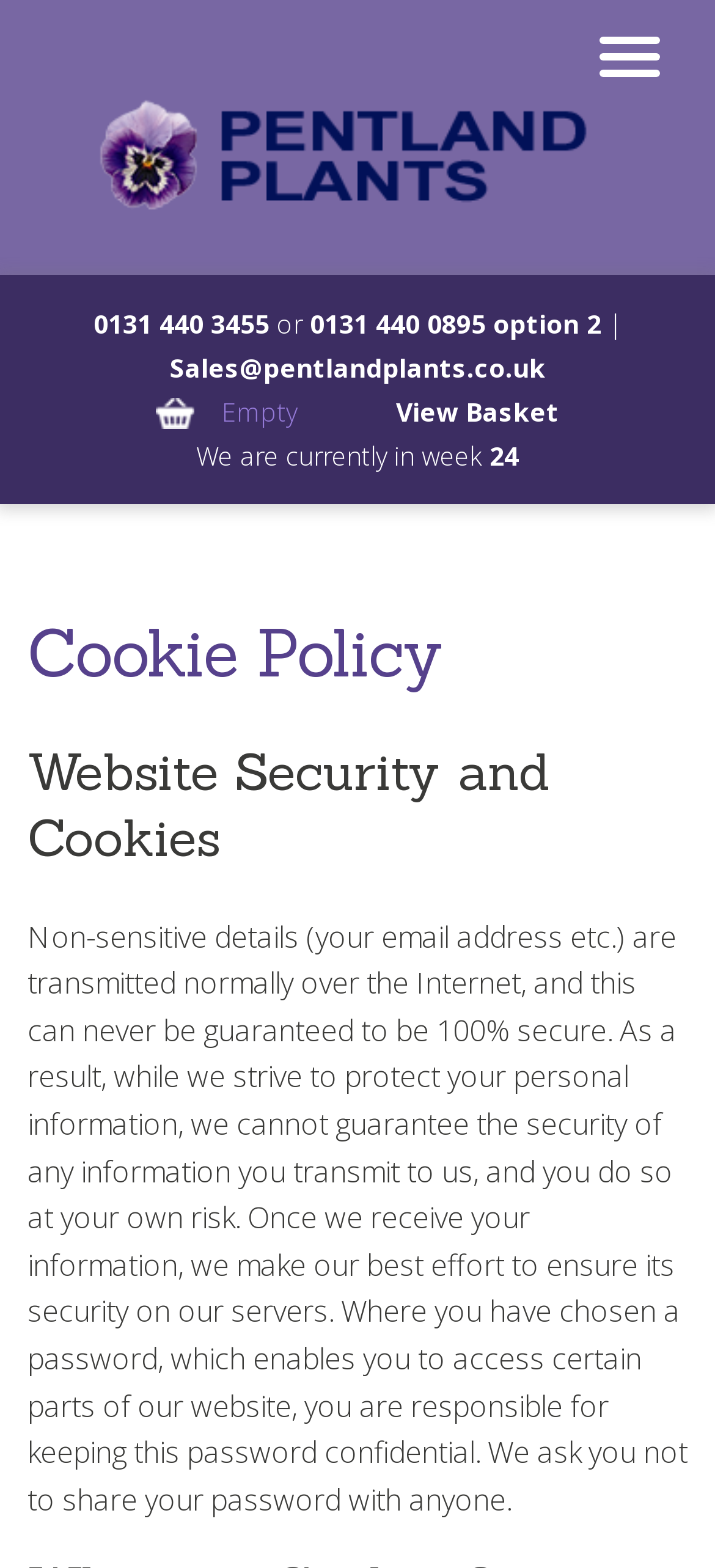Illustrate the webpage with a detailed description.

The webpage is about the Cookie Policy of Pentland Plants. At the top left, there is a link to the Pentland Plants homepage, accompanied by an image of the company's logo. Below this, there is a checkbox, unchecked by default, located near the top right corner of the page.

To the right of the checkbox, there are three lines of text displaying contact information: a phone number, an "or" separator, and another phone number with an option. Below this, there is an email address, "Sales@pentlandplants.co.uk", which is a clickable link. Next to the email address, there is a small image of a basket.

Further down, there is a text indicating that the basket is empty. A "View Basket" link is located to the right of this text. Below this, there is a sentence stating that the company is currently in week 24.

The main content of the page is divided into sections, with headings "Cookie Policy" and "Website Security and Cookies" located at the top left. The "Cookie Policy" section contains a lengthy paragraph explaining the security measures taken by the company to protect personal information, including the transmission of non-sensitive details over the internet and the responsibility of keeping passwords confidential.